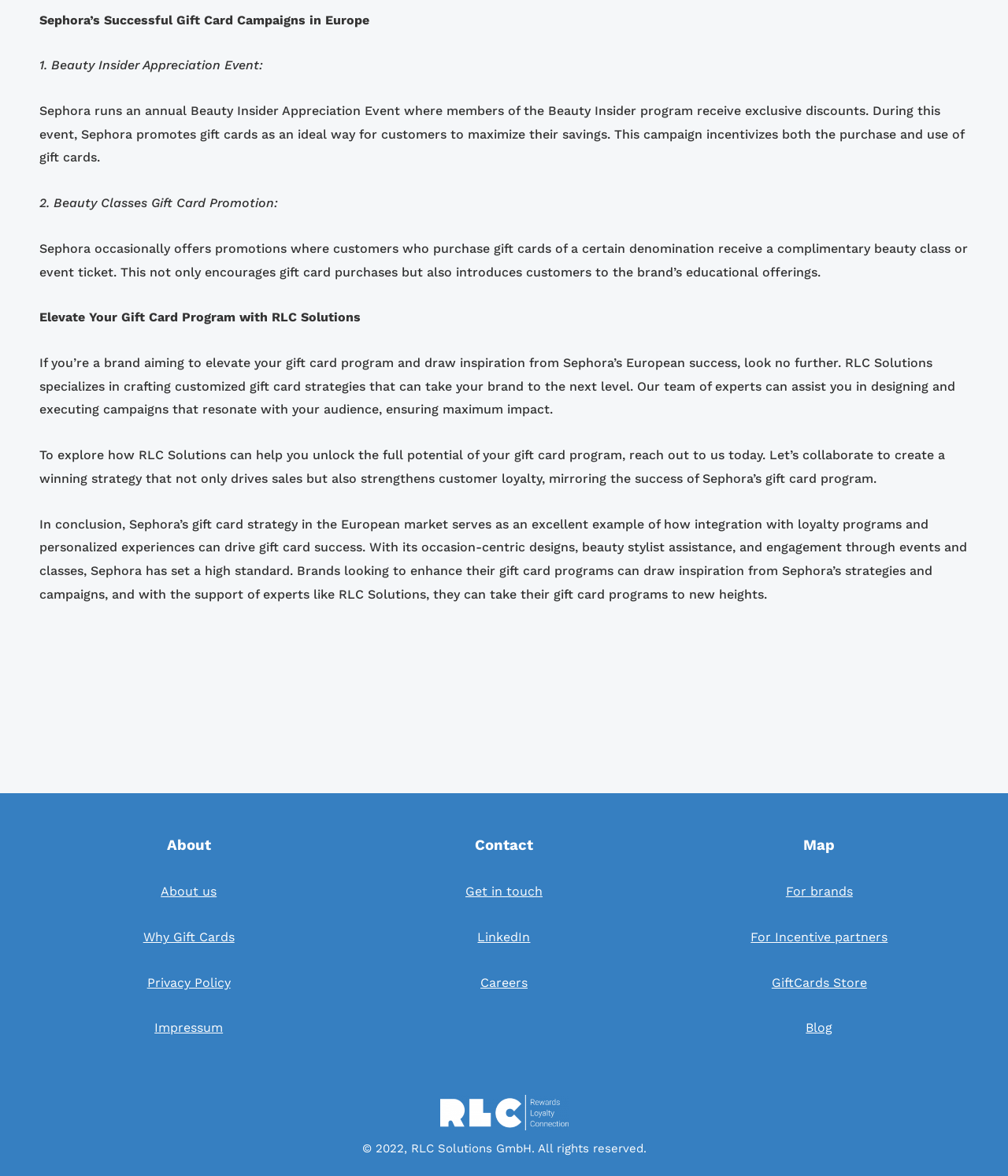Provide a single word or phrase answer to the question: 
What is the company that specializes in crafting customized gift card strategies?

RLC Solutions